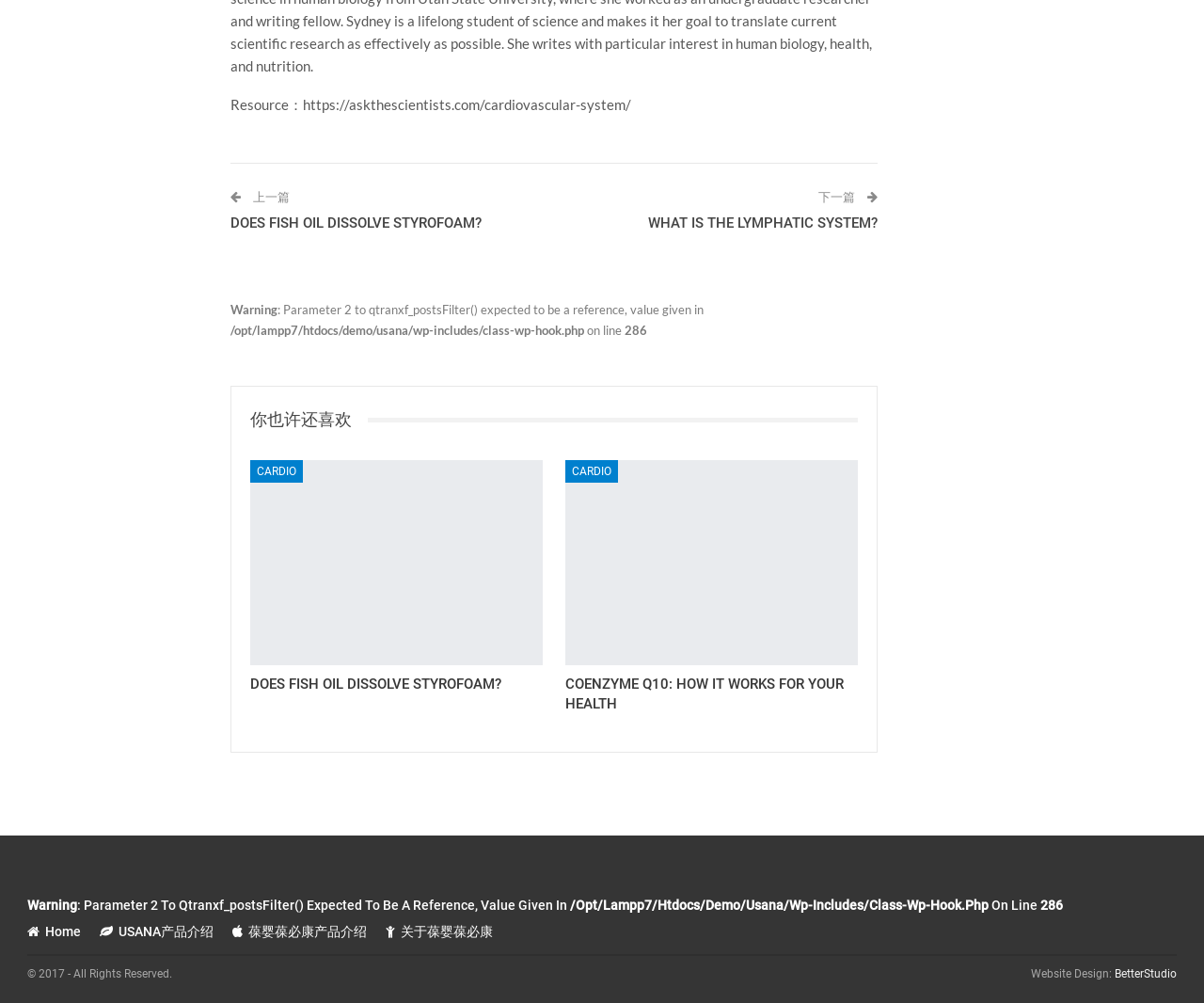Given the element description Cardio, predict the bounding box coordinates for the UI element in the webpage screenshot. The format should be (top-left x, top-left y, bottom-right x, bottom-right y), and the values should be between 0 and 1.

[0.208, 0.459, 0.251, 0.482]